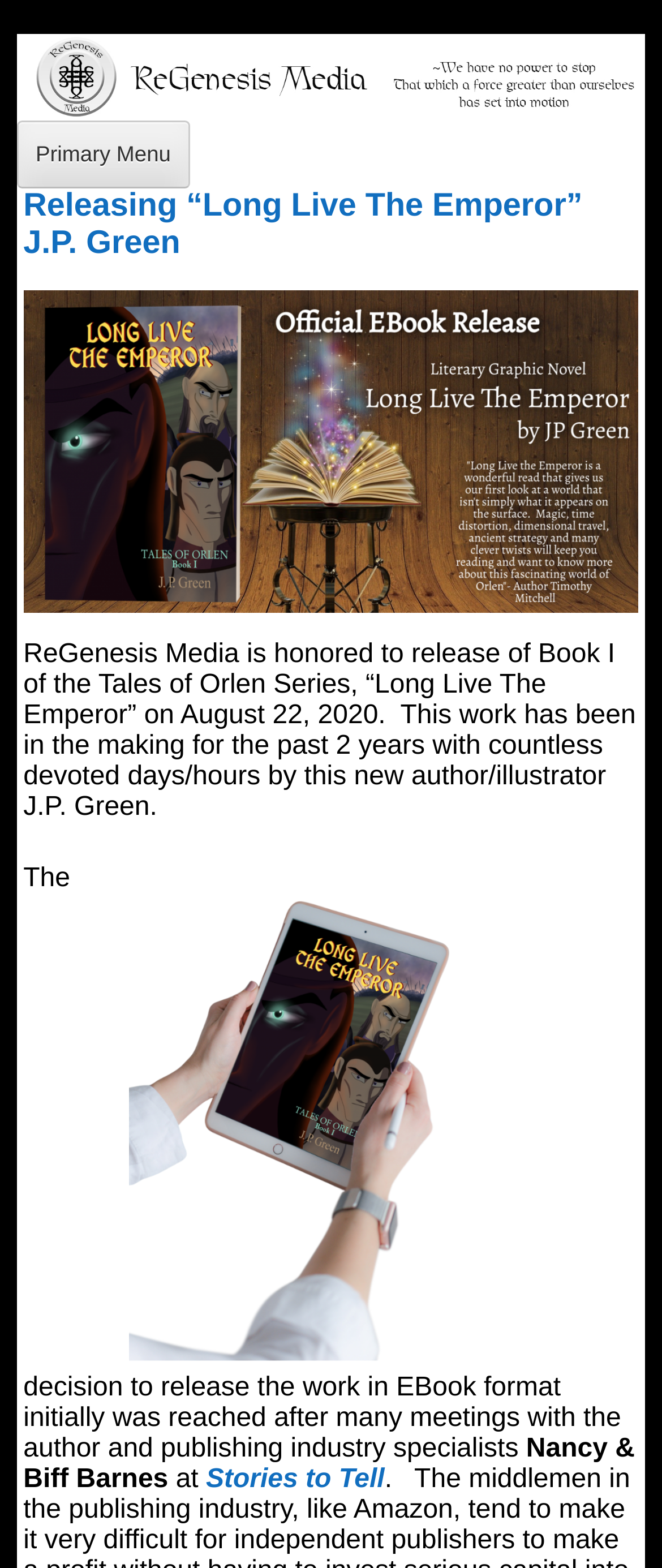Given the element description Stories to Tell, specify the bounding box coordinates of the corresponding UI element in the format (top-left x, top-left y, bottom-right x, bottom-right y). All values must be between 0 and 1.

[0.311, 0.935, 0.581, 0.953]